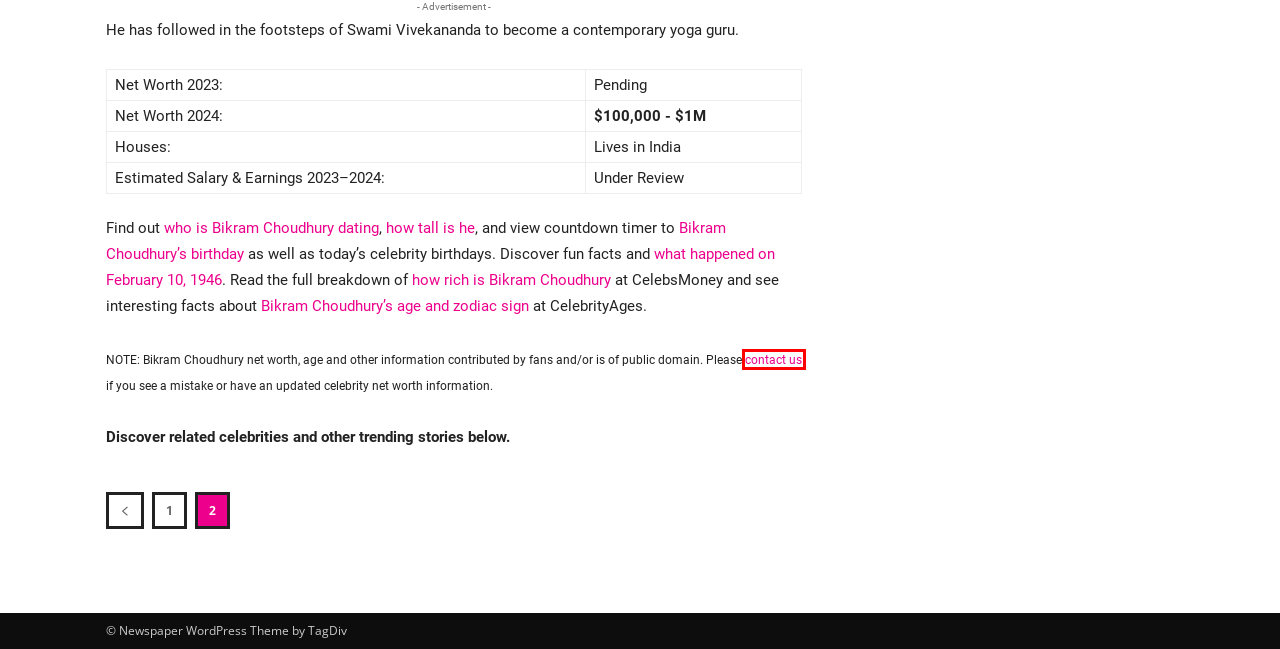Analyze the given webpage screenshot and identify the UI element within the red bounding box. Select the webpage description that best matches what you expect the new webpage to look like after clicking the element. Here are the candidates:
A. CelebsDetails.com: Celebrity Heights, True Facts, Net Worths & Bios
B. Social Media Archives - CelebsDetails
C. Bikram Choudhury Net Worth 2024: Money, Salary, Bio - CelebsMoney
D. Sports Archives - CelebsDetails
E. Author Archives - CelebsDetails
F. About - CelebsDetails
G. Fashion Archives - CelebsDetails
H. Music Archives - CelebsDetails

F